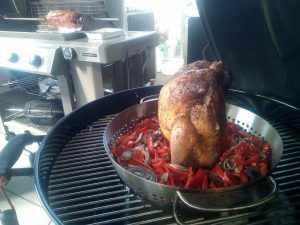Offer a comprehensive description of the image.

The image depicts a deliciously roasted chicken resting on a grill, nestled in a bed of vibrant red peppers and onions. The chicken, expertly seasoned and cooked to perfection, showcases a crispy golden skin that promises an enticing flavor. In the background, a gas grill is visible, hinting at a well-equipped outdoor cooking area. This scene conveys a festive cooking environment, ideal for gatherings or special occasions, where delectable meals are crafted with care. The combination of the roasting chicken and fresh vegetables creates an inviting atmosphere, celebrating the joys of barbecuing and enjoying flavorful dishes.